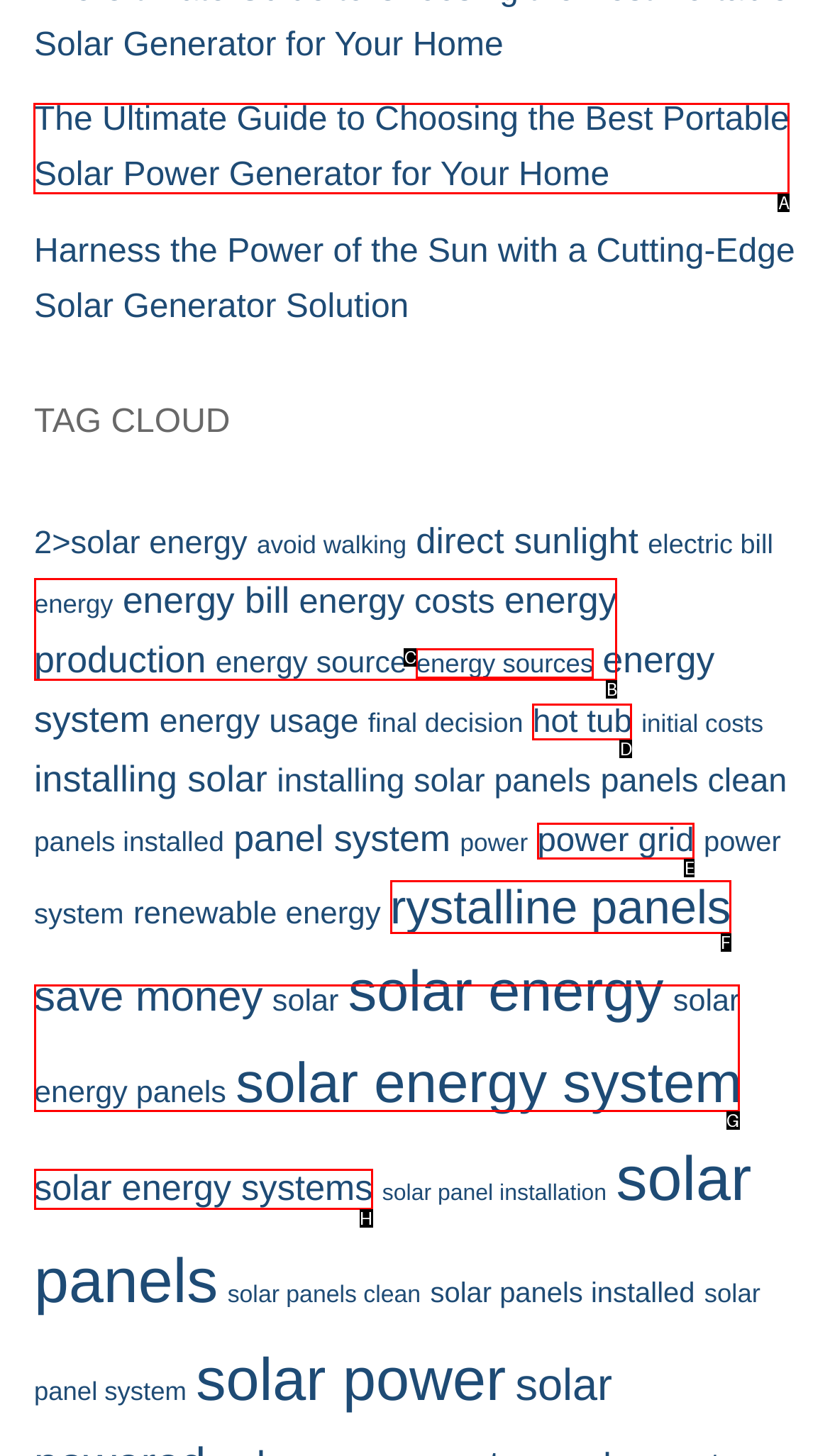Select the proper UI element to click in order to perform the following task: Visit the Facebook page. Indicate your choice with the letter of the appropriate option.

None